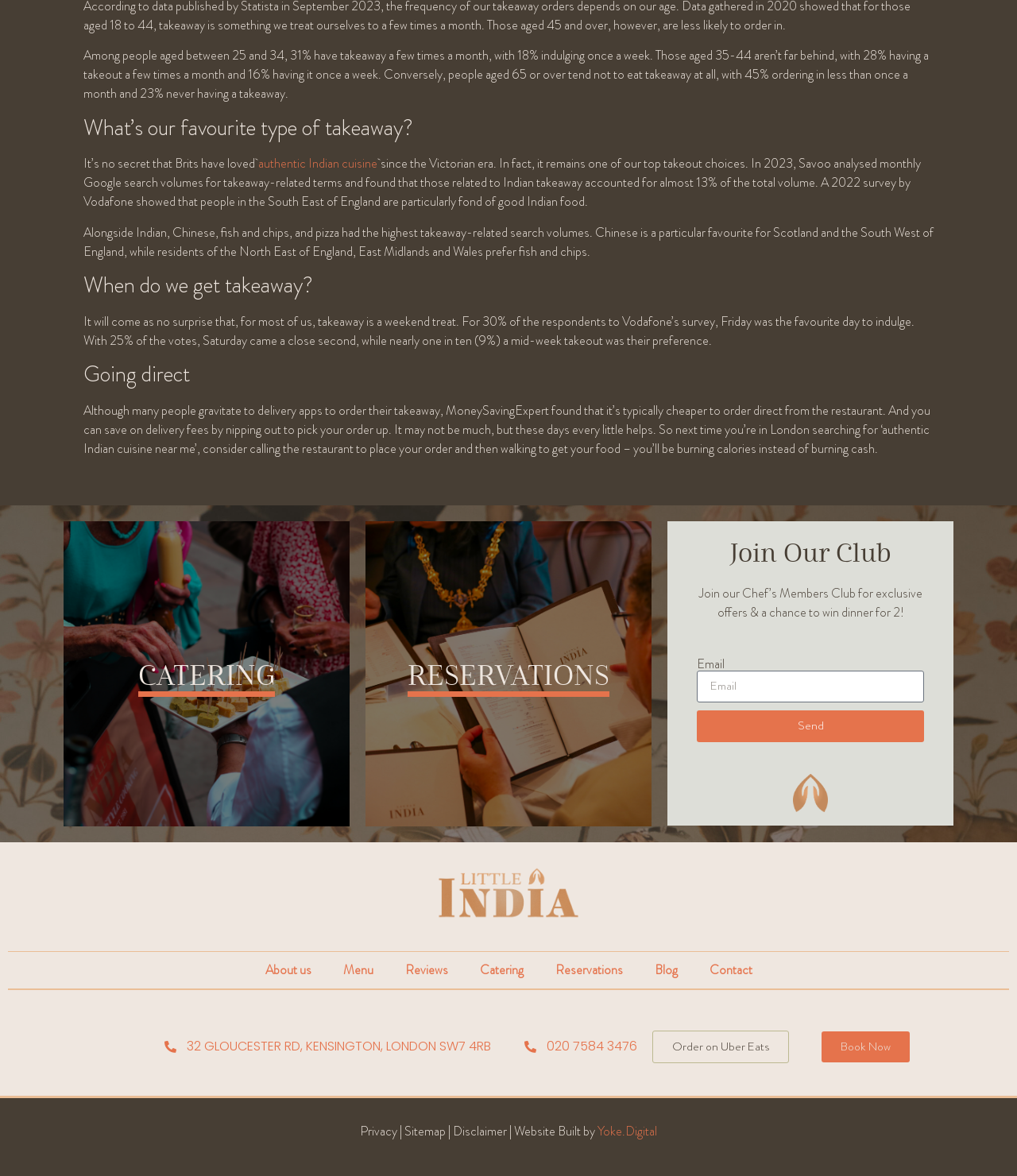Locate the bounding box of the UI element described by: "Order on Uber Eats" in the given webpage screenshot.

[0.642, 0.876, 0.776, 0.904]